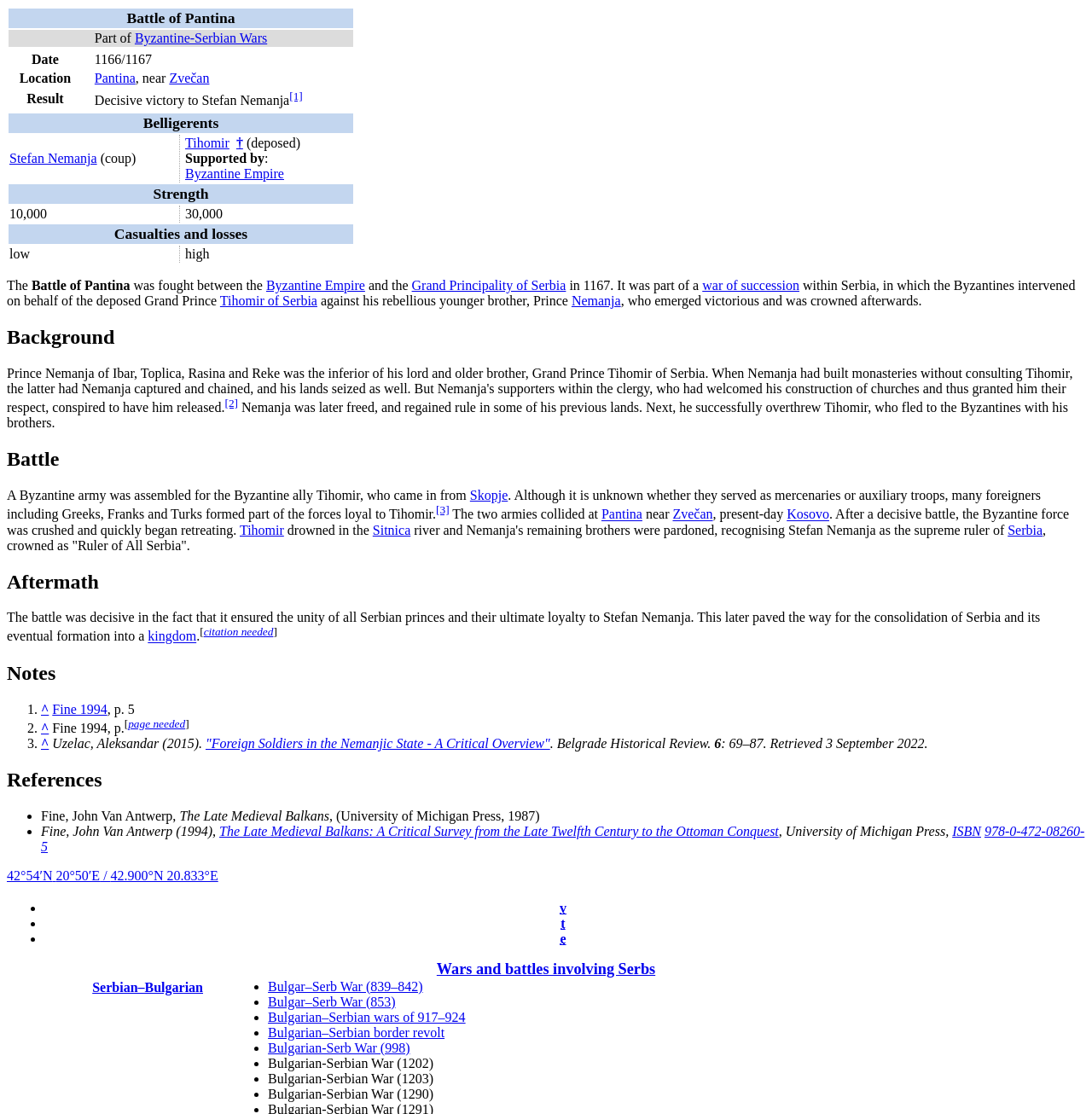Explain the contents of the webpage comprehensively.

The webpage appears to be an article about the Battle of Pantina, a historical event that took place in 1167. The article is divided into sections, including "Background", "Battle", and "Aftermath".

At the top of the page, there is a table with several rows, each containing information about the battle, such as the date, location, and belligerents involved. The table is divided into columns, with headers such as "Battle of Pantina", "Part of", "Date", "Location", and "Result".

Below the table, there is a paragraph of text that provides an overview of the battle, stating that it was fought between the Byzantine Empire and the Grand Principality of Serbia, and that it was part of a war of succession within Serbia.

The "Background" section provides more information about the events leading up to the battle, including the deposition of Grand Prince Tihomir of Serbia and the intervention of the Byzantine Empire on his behalf.

The "Battle" section describes the battle itself, stating that a Byzantine army was assembled for Tihomir, and that many foreigners, including Greeks, Franks, and Turks, formed part of the forces loyal to him. The battle took place at Pantina, near Zvečan, and resulted in a decisive victory for Stefan Nemanja, who emerged as the ruler of Serbia.

The "Aftermath" section describes the consequences of the battle, including the drowning of Tihomir in the Sitnica River and the crowning of Stefan Nemanja as "Ruler of All Serbia".

Throughout the article, there are several links to other relevant articles, such as "Byzantine Empire", "Grand Principality of Serbia", and "Stefan Nemanja". There are also several superscript numbers, which likely refer to citations or references.